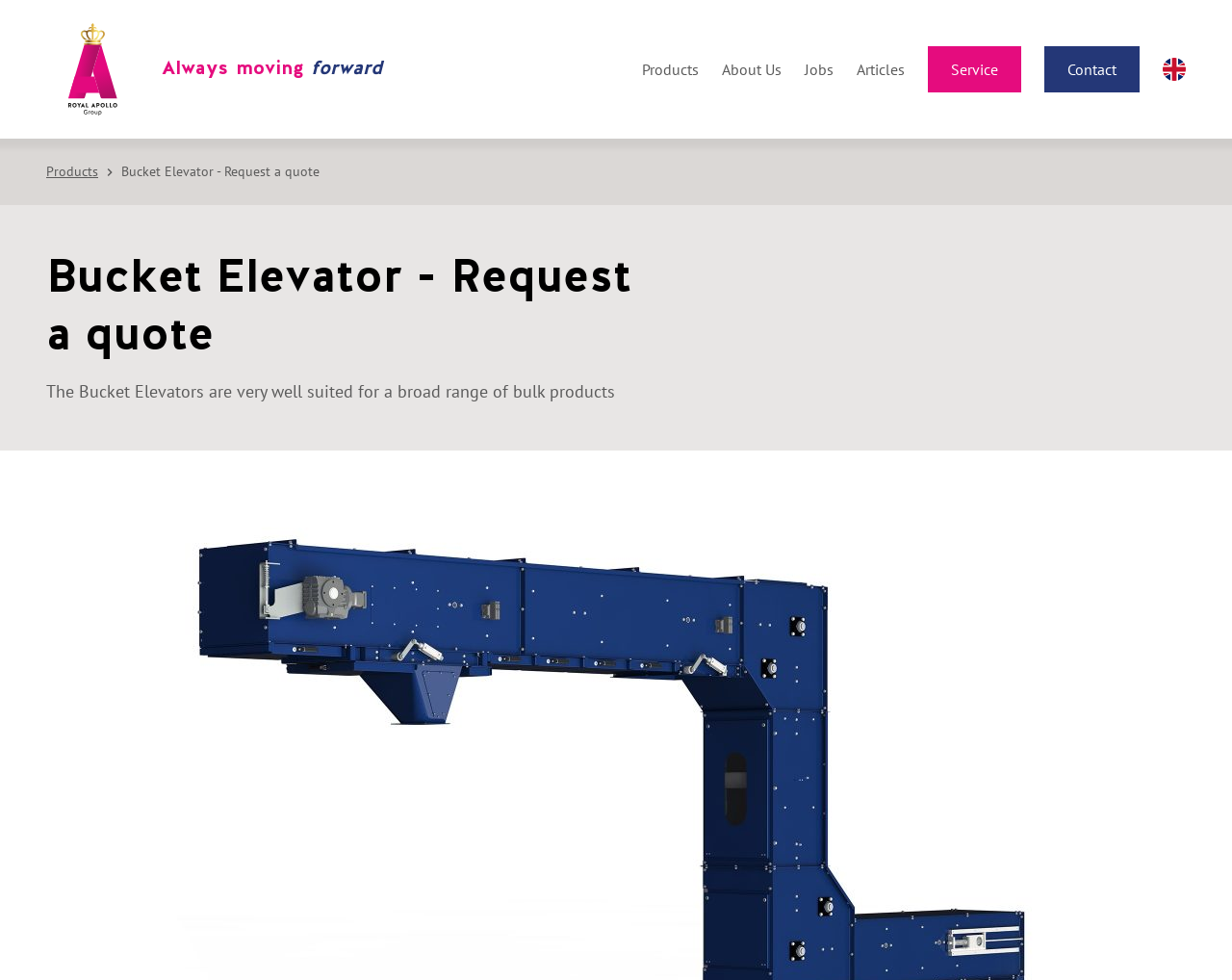Generate a thorough description of the webpage.

The webpage is about Bucket Elevators, with a prominent header at the top center of the page that reads "Bucket Elevator - Request a quote". Below this header, there is a brief description stating that "The Bucket Elevators are very well suited for a broad range of bulk products".

At the top left corner, there is a logo of "Apollo" accompanied by an image. Next to it, there is a link that reads "Always moving forward". 

The top navigation menu consists of 7 links, positioned horizontally from left to right, which are "Products", "About Us", "Jobs", "Articles", "Service", and "Contact". 

On the top right corner, there is an image indicating the language "en-GB". 

Below the navigation menu, there is a repeated link to "Products" on the left side, accompanied by a small image.